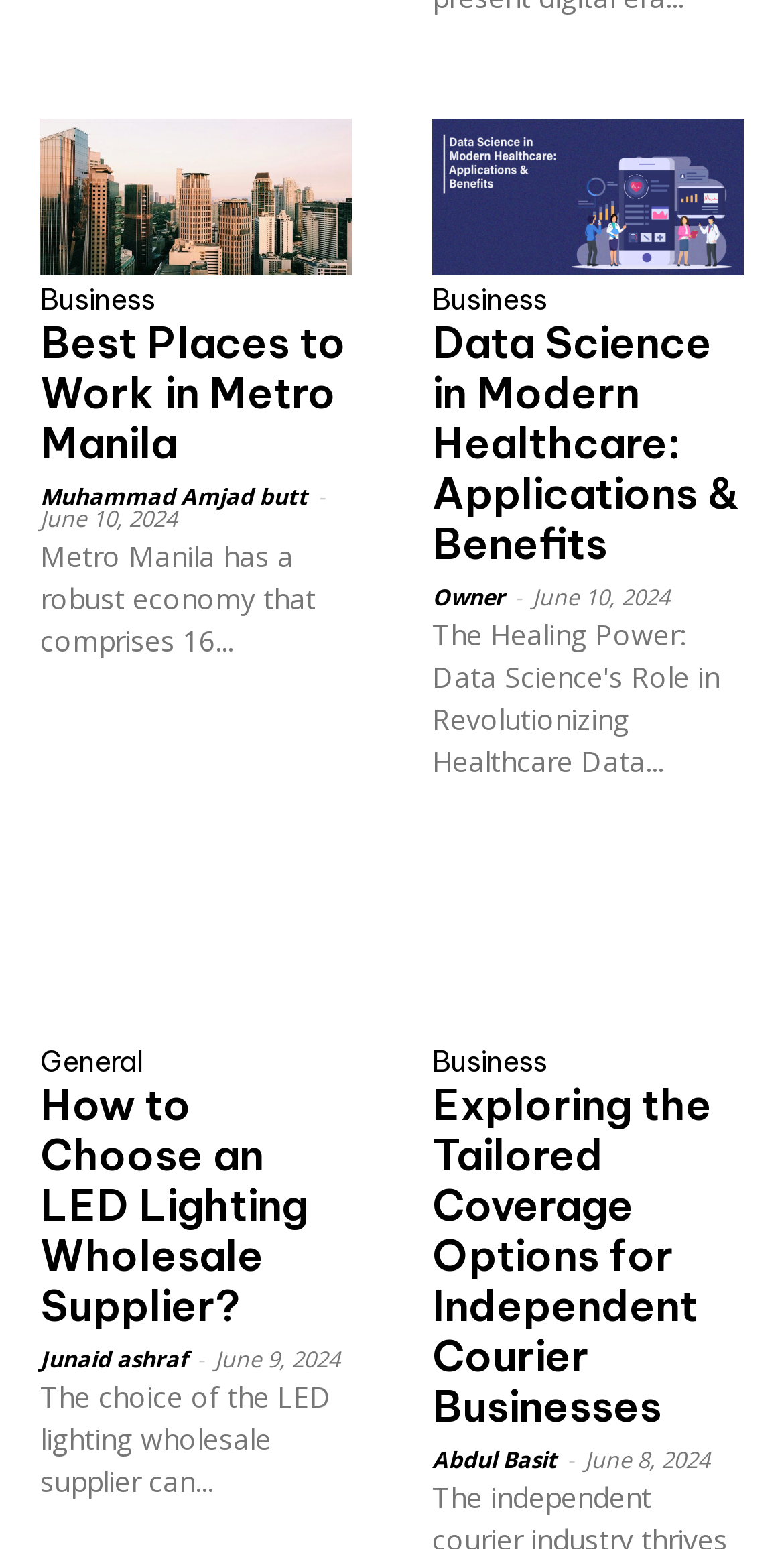Predict the bounding box coordinates for the UI element described as: "Muhammad Amjad butt". The coordinates should be four float numbers between 0 and 1, presented as [left, top, right, bottom].

[0.051, 0.31, 0.392, 0.329]